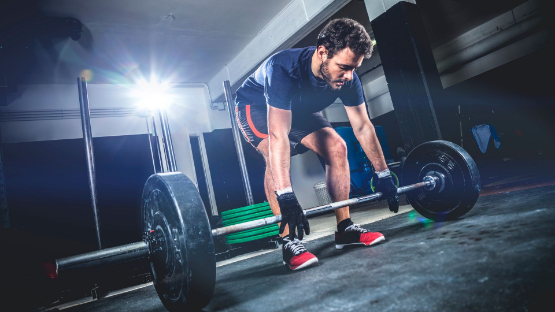Using the image as a reference, answer the following question in as much detail as possible:
What is the purpose of the exercise?

The deadlift exercise is being performed as part of a key military fitness test, which implies that the athlete is training to meet the physical demands required for military readiness.